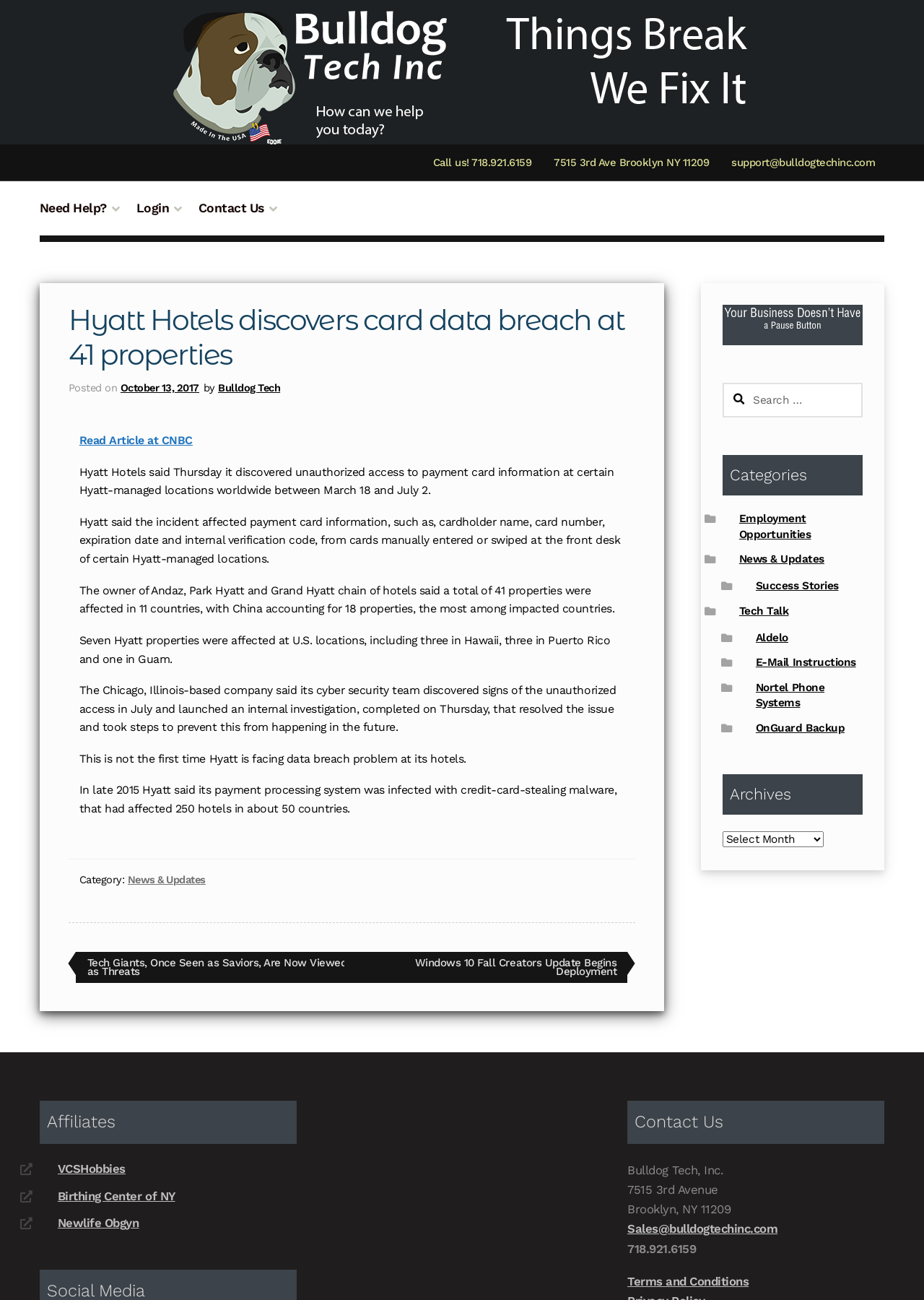Identify the bounding box coordinates of the part that should be clicked to carry out this instruction: "Click on the 'Login' link".

[0.14, 0.152, 0.203, 0.181]